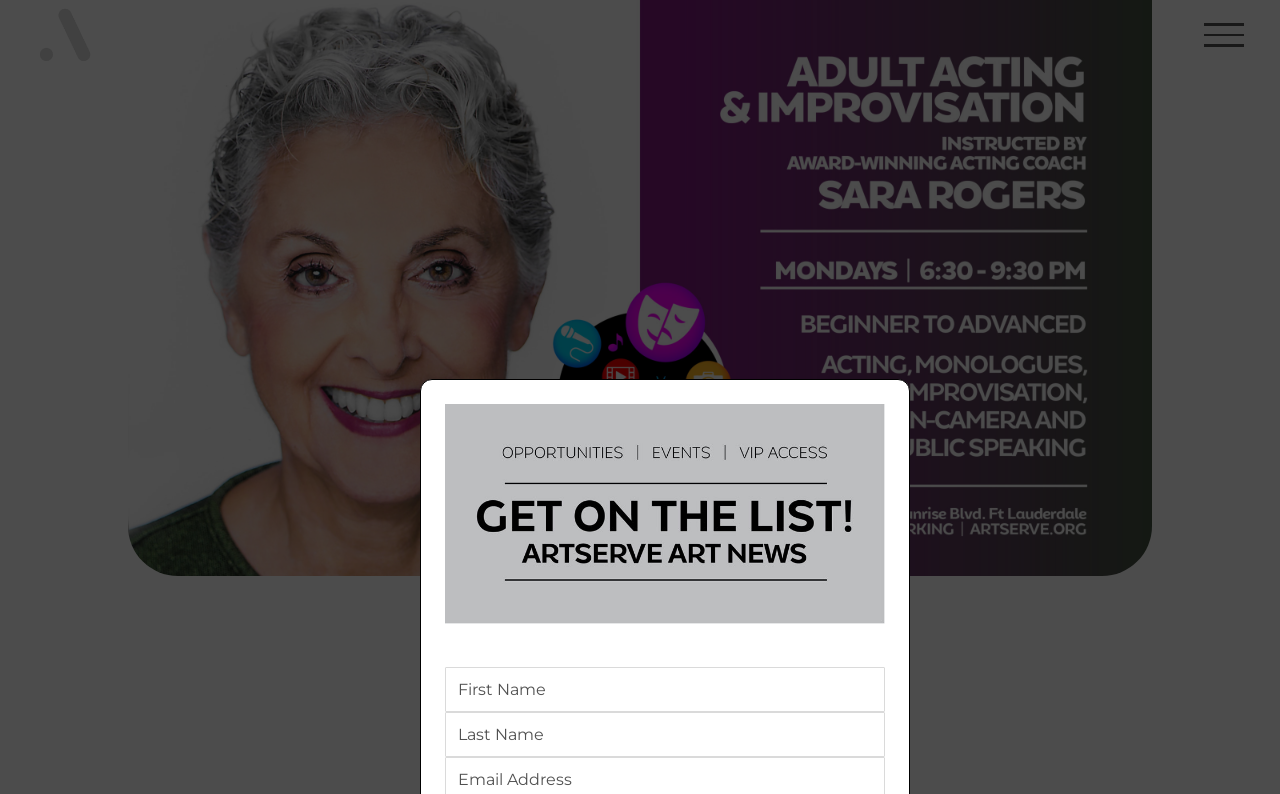Find the bounding box coordinates of the UI element according to this description: "name="lastName" placeholder="Last Name"".

[0.348, 0.897, 0.691, 0.953]